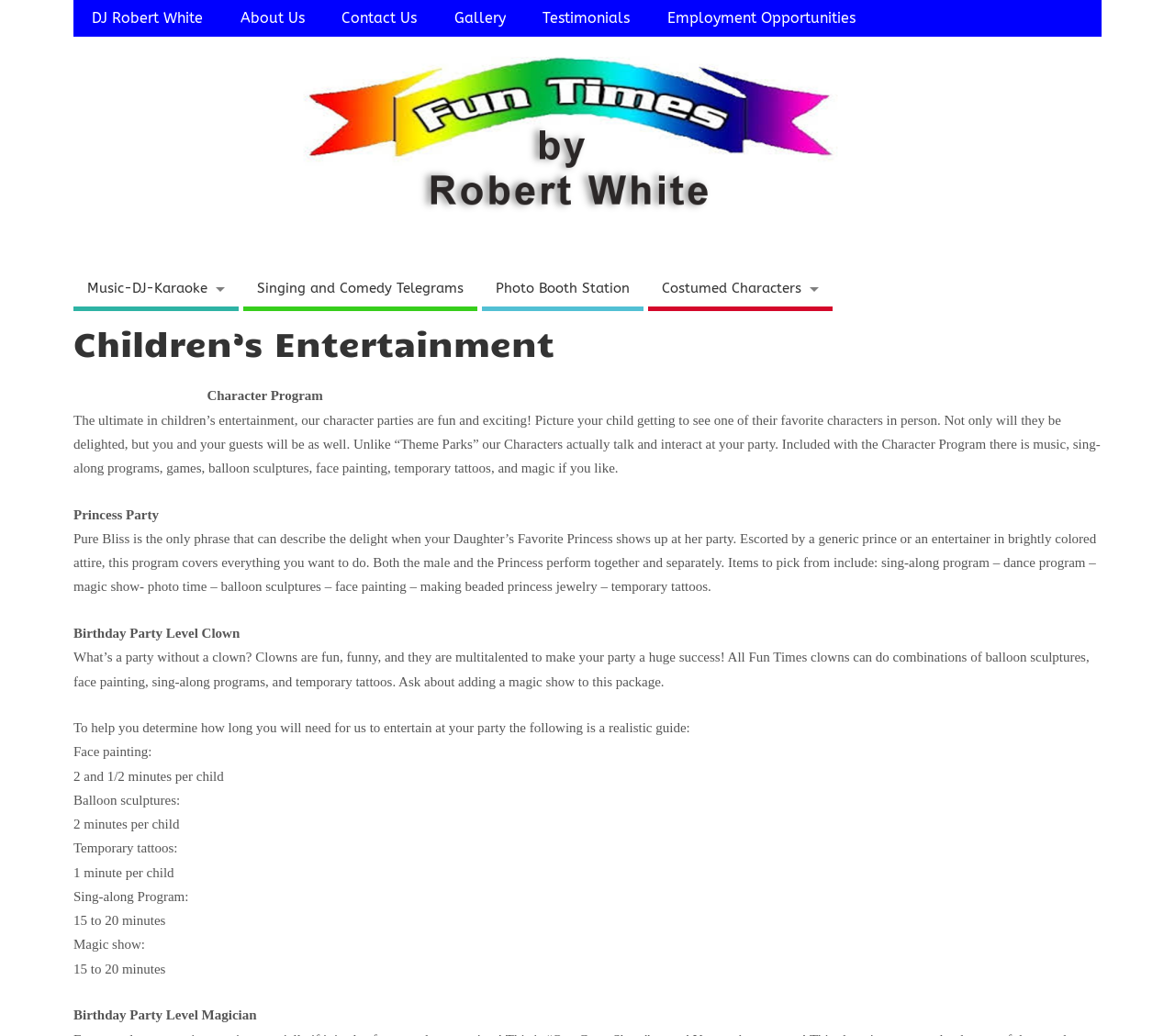Please locate the clickable area by providing the bounding box coordinates to follow this instruction: "Read about Birthday Party Level Magician".

[0.062, 0.973, 0.218, 0.987]